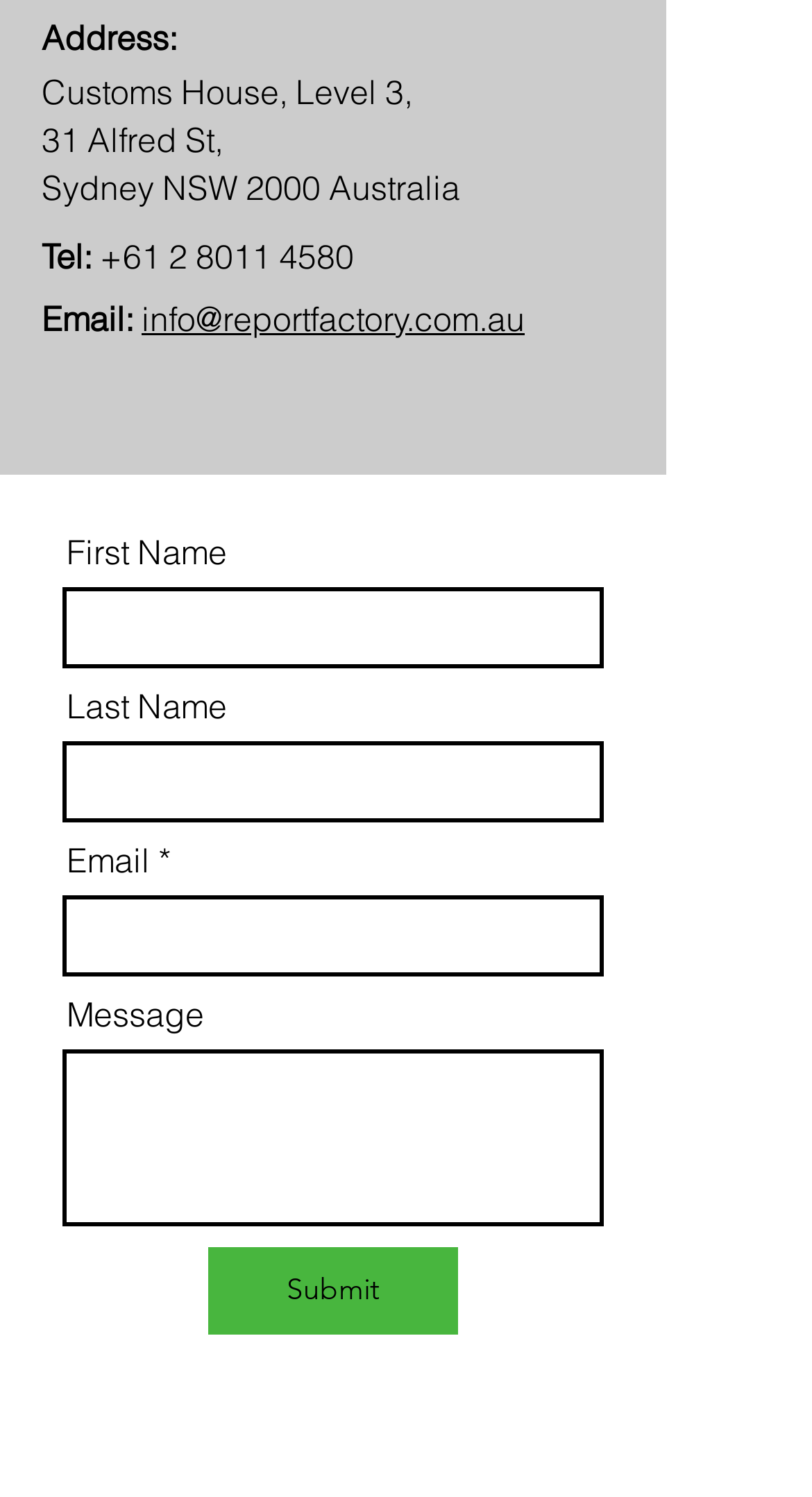Specify the bounding box coordinates of the region I need to click to perform the following instruction: "Click submit". The coordinates must be four float numbers in the range of 0 to 1, i.e., [left, top, right, bottom].

[0.256, 0.833, 0.564, 0.891]